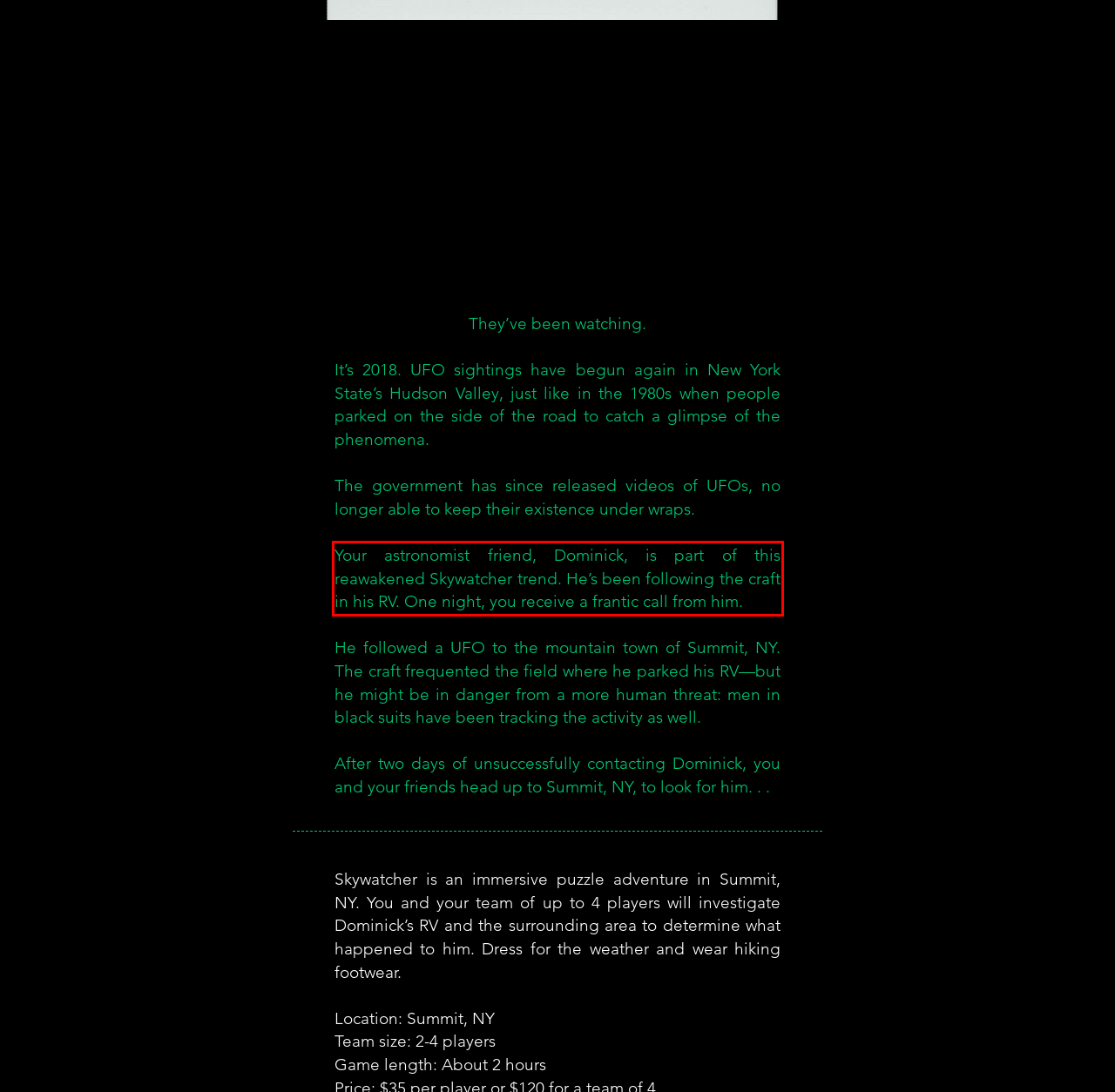You are provided with a screenshot of a webpage containing a red bounding box. Please extract the text enclosed by this red bounding box.

Your astronomist friend, Dominick, is part of this reawakened Skywatcher trend. He’s been following the craft in his RV. One night, you receive a frantic call from him.